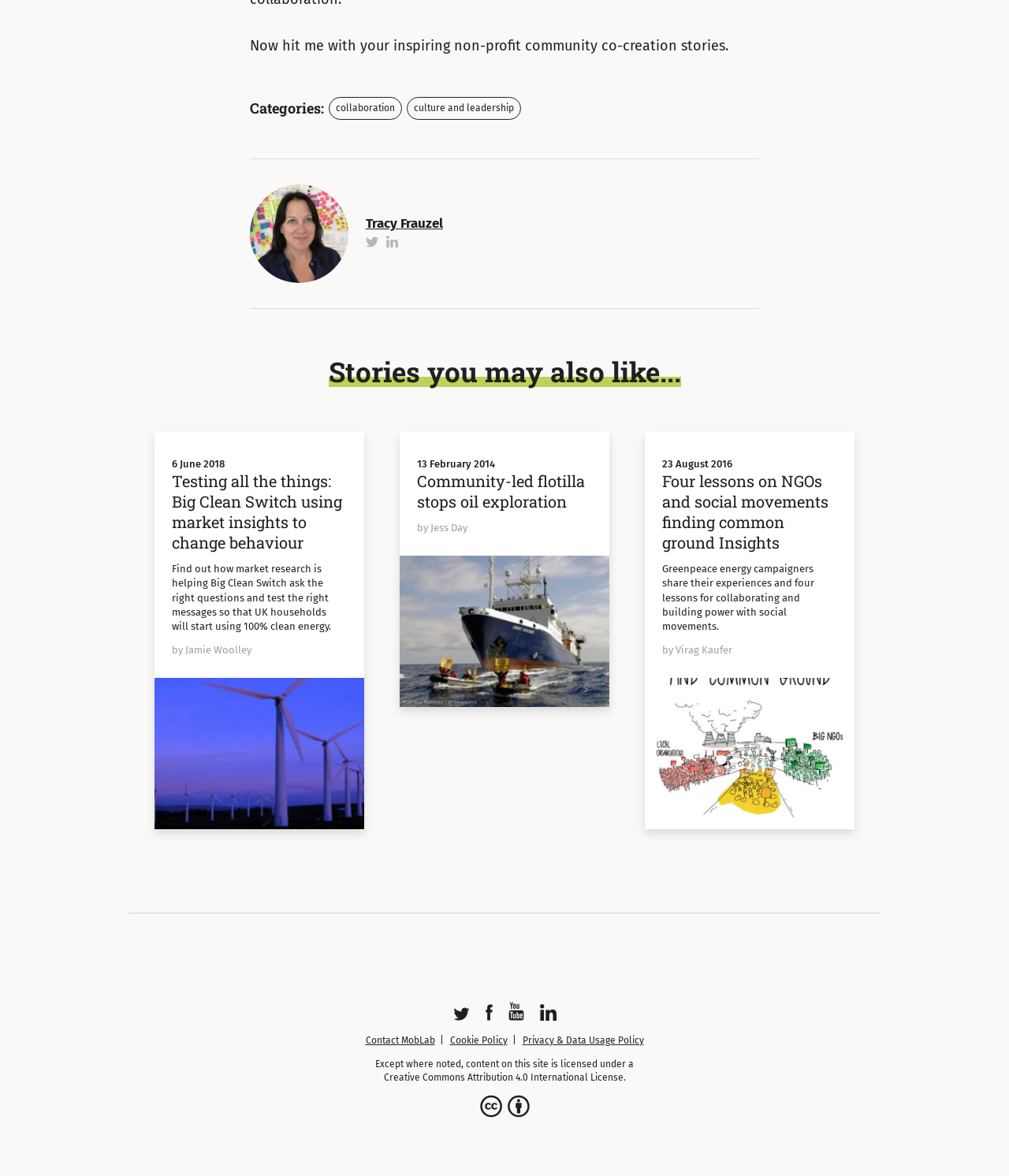Could you find the bounding box coordinates of the clickable area to complete this instruction: "Click on the 'collaboration' category"?

[0.326, 0.082, 0.398, 0.102]